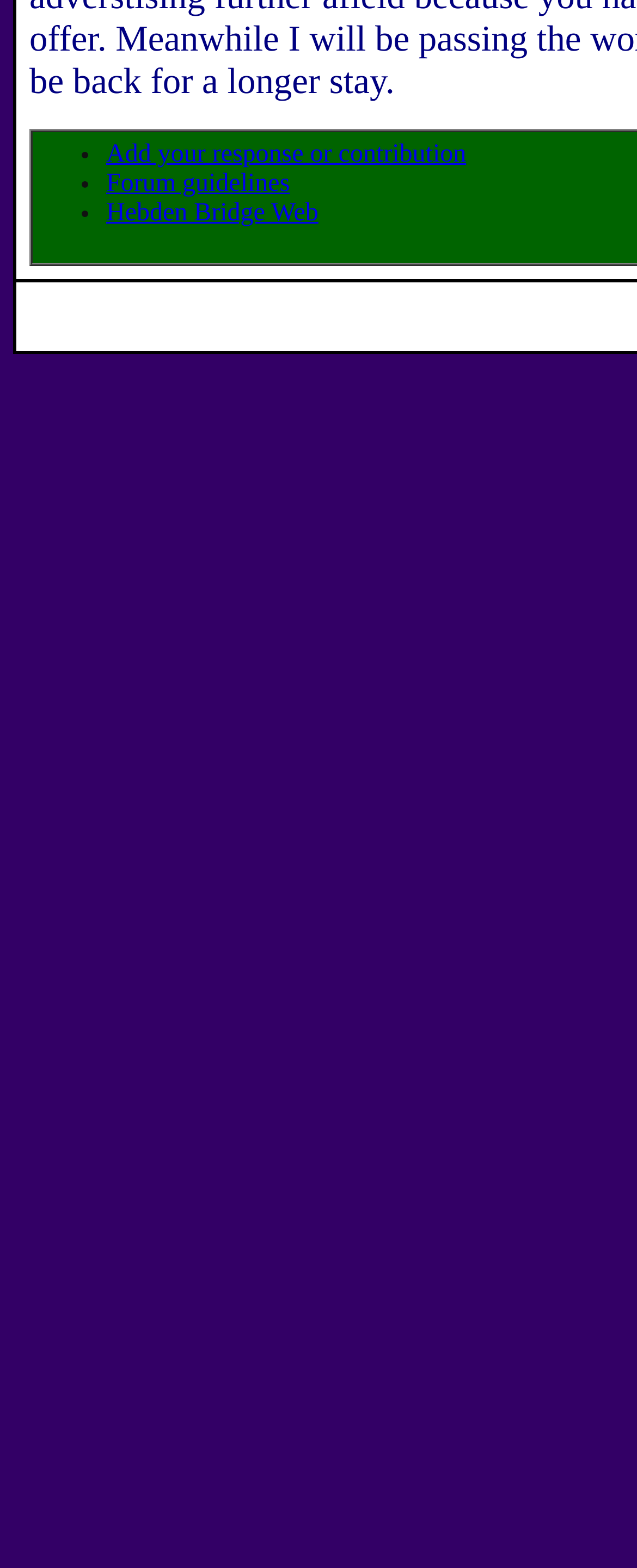Provide the bounding box coordinates for the specified HTML element described in this description: "Forum guidelines". The coordinates should be four float numbers ranging from 0 to 1, in the format [left, top, right, bottom].

[0.167, 0.108, 0.455, 0.126]